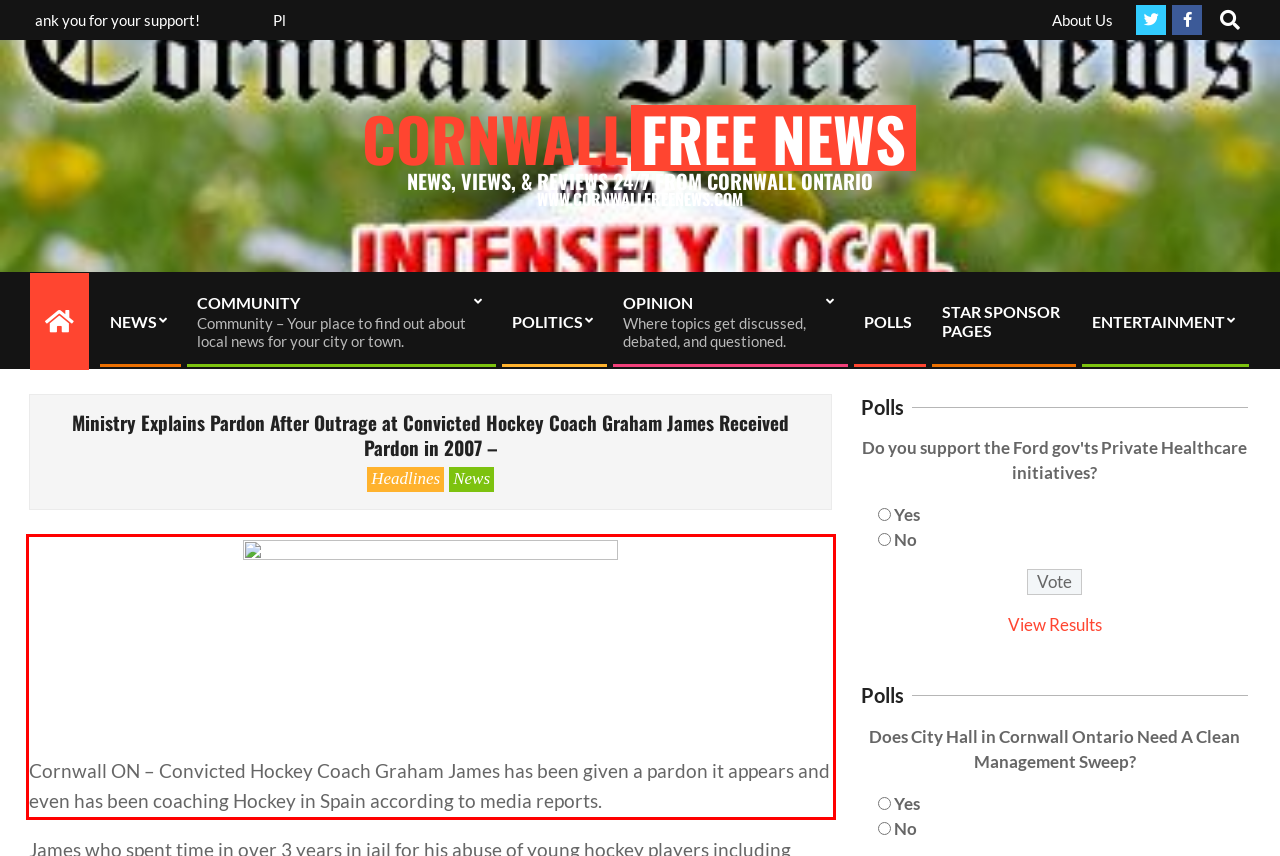You have a screenshot of a webpage, and there is a red bounding box around a UI element. Utilize OCR to extract the text within this red bounding box.

Cornwall ON – Convicted Hockey Coach Graham James has been given a pardon it appears and even has been coaching Hockey in Spain according to media reports.